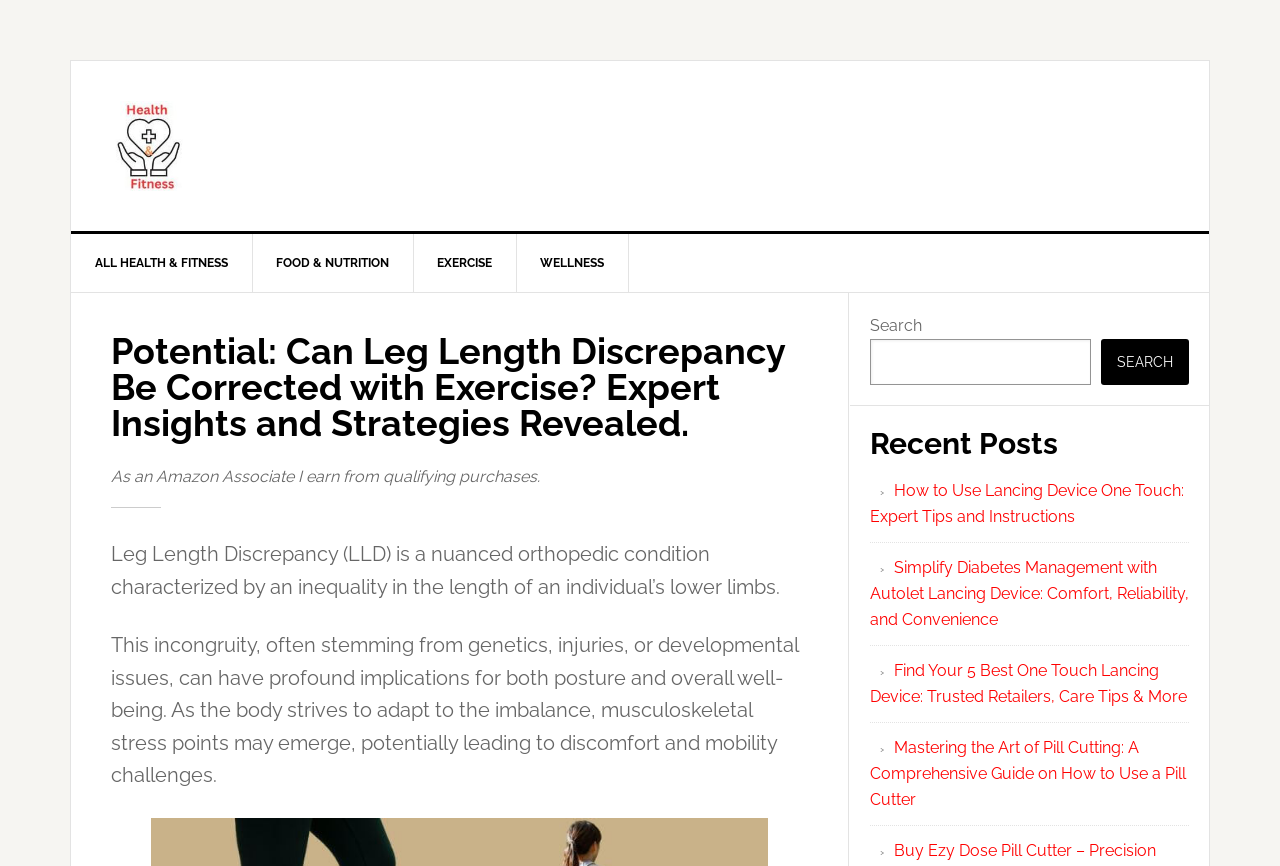Specify the bounding box coordinates of the area to click in order to execute this command: 'Search for a topic'. The coordinates should consist of four float numbers ranging from 0 to 1, and should be formatted as [left, top, right, bottom].

[0.68, 0.391, 0.852, 0.445]